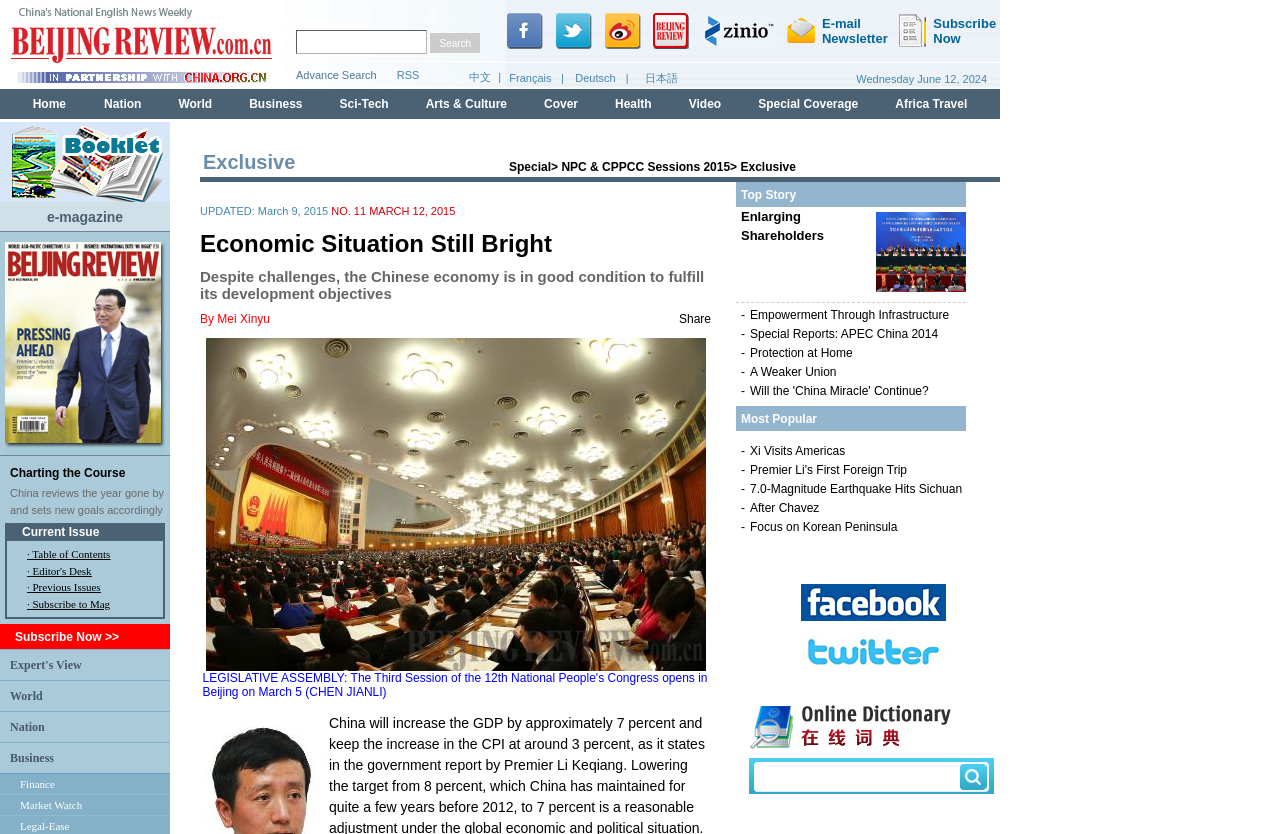Identify the bounding box coordinates of the clickable region required to complete the instruction: "read Charting the Course". The coordinates should be given as four float numbers within the range of 0 and 1, i.e., [left, top, right, bottom].

[0.008, 0.559, 0.098, 0.576]